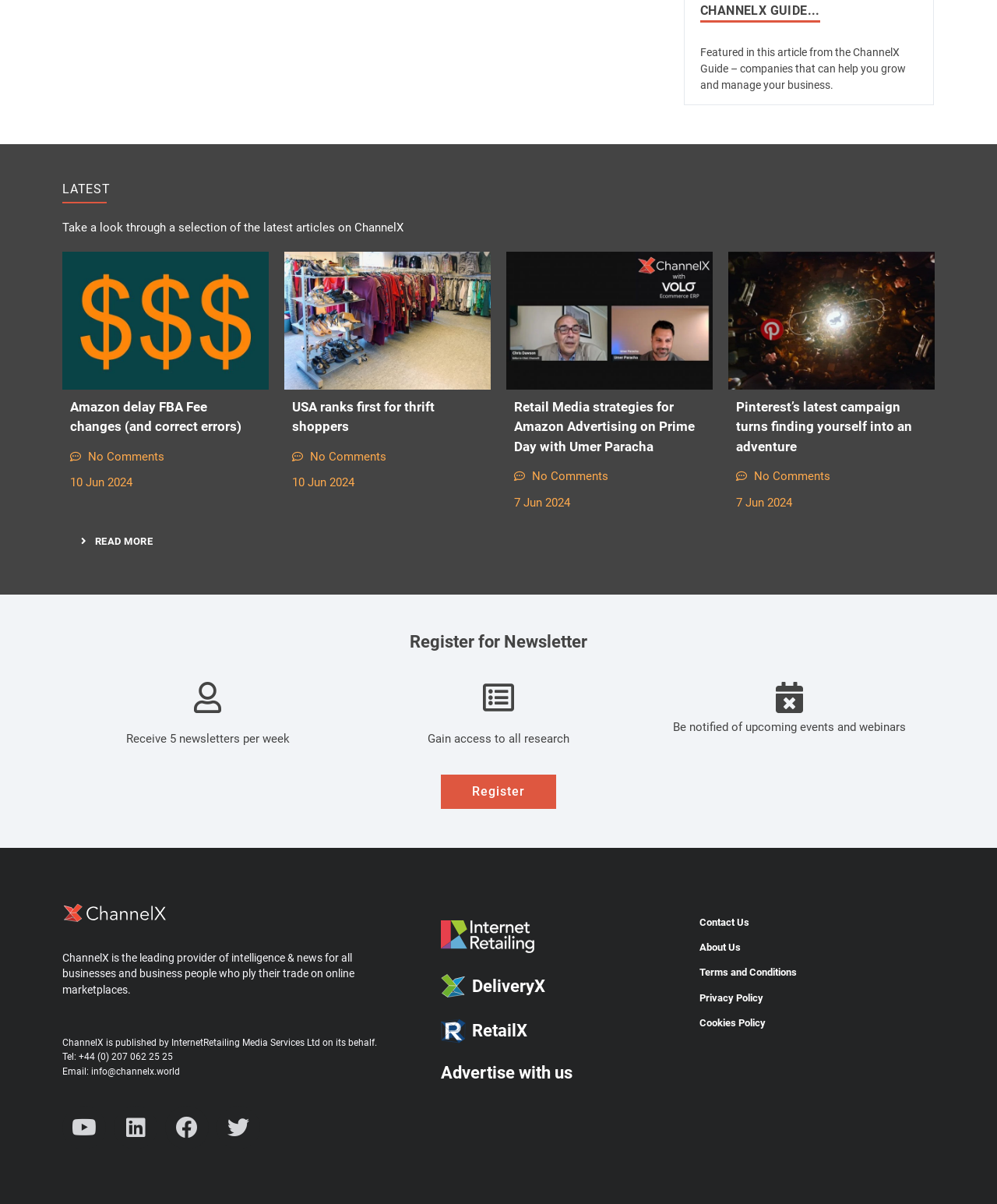How many articles are listed on this page?
Based on the visual content, answer with a single word or a brief phrase.

4